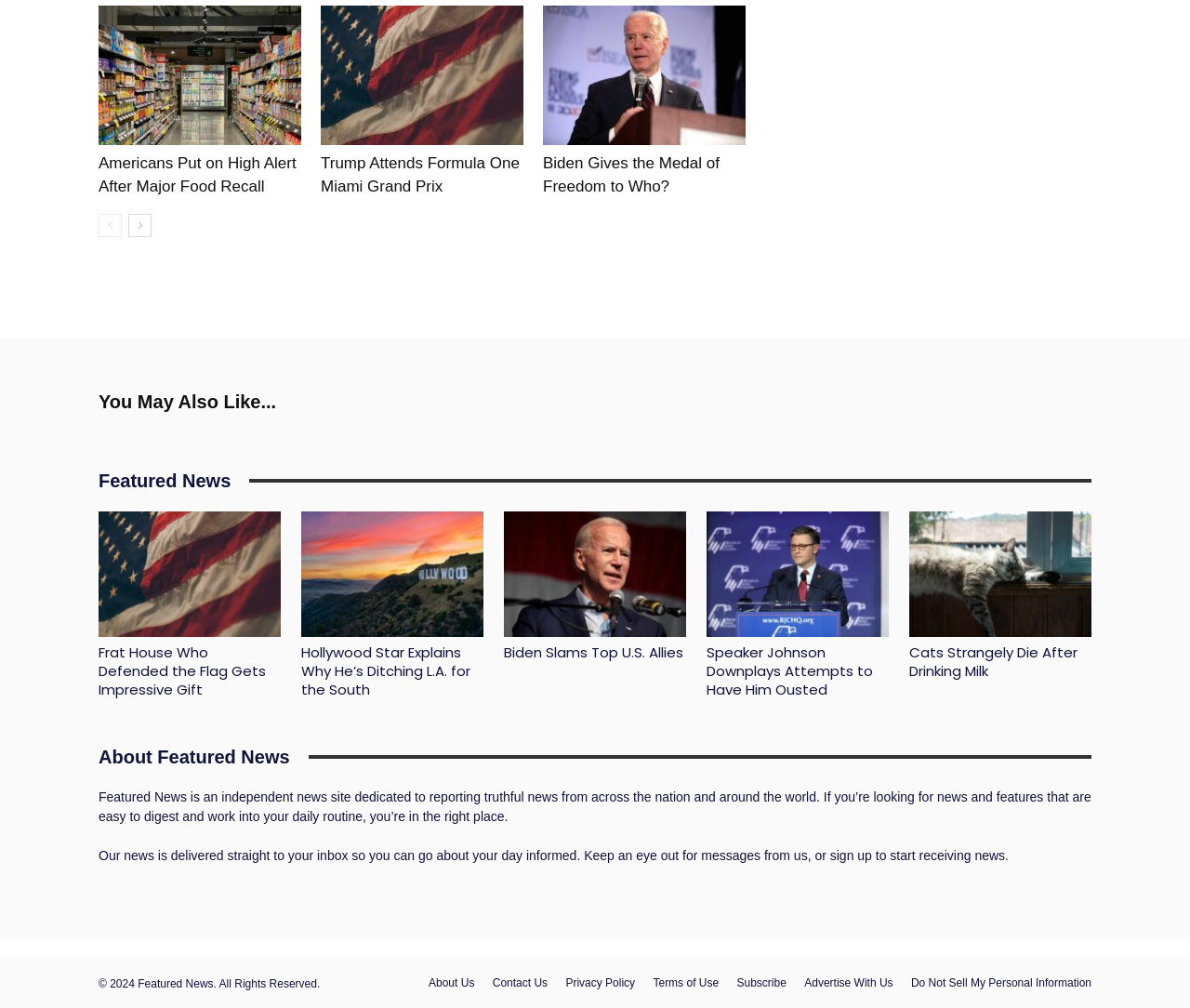Based on the image, give a detailed response to the question: Can you find information about the website's privacy policy?

I located a 'Privacy Policy' link at the bottom of the webpage, which implies that users can access information about the website's privacy policy by clicking on it.